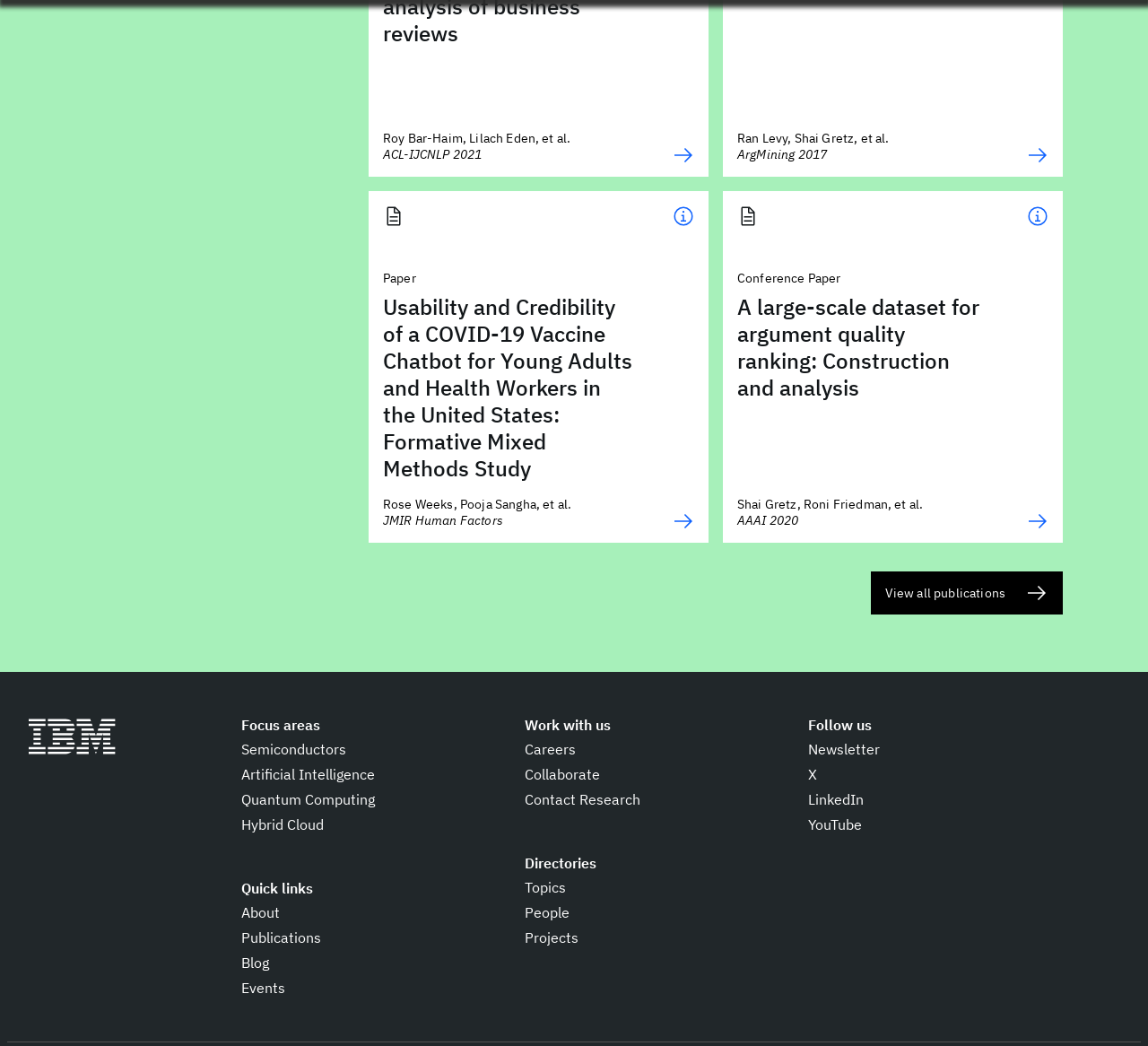Identify the bounding box coordinates for the UI element described by the following text: "View all publications". Provide the coordinates as four float numbers between 0 and 1, in the format [left, top, right, bottom].

[0.758, 0.546, 0.926, 0.587]